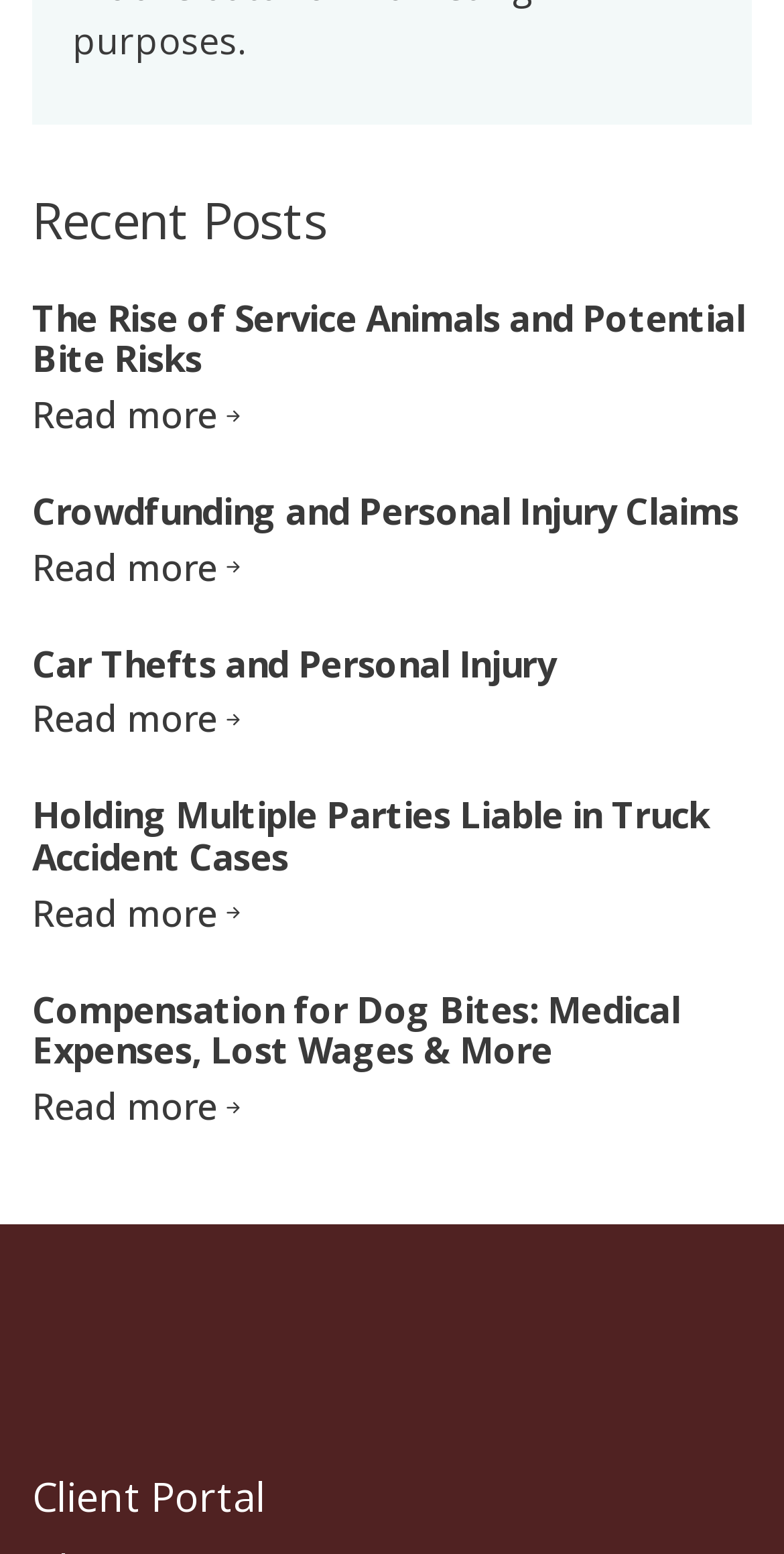Find the bounding box coordinates of the clickable area that will achieve the following instruction: "Read more about 'The Rise of Service Animals and Potential Bite Risks'".

[0.041, 0.25, 0.308, 0.285]